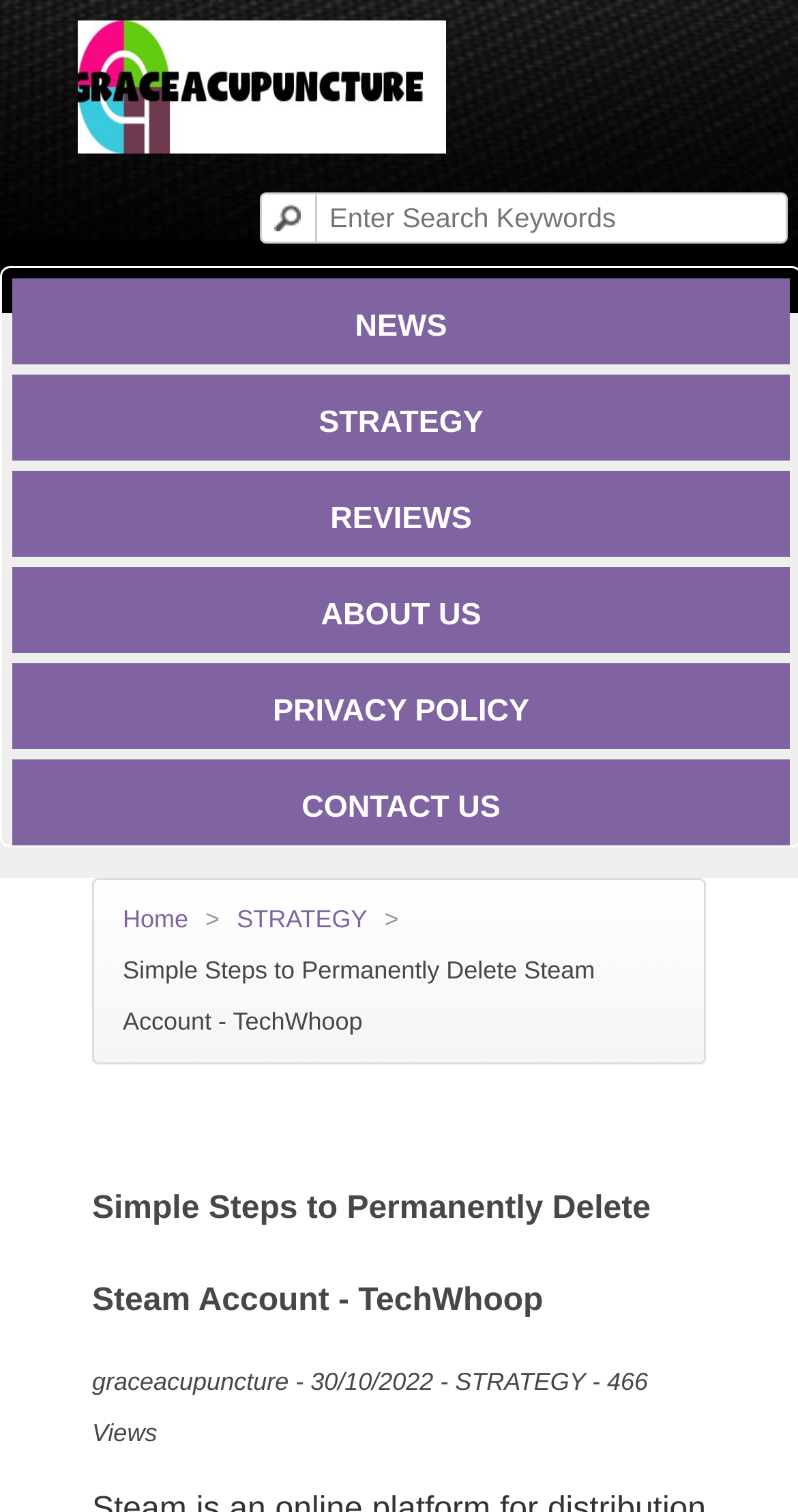Give a concise answer of one word or phrase to the question: 
What is the category of the current article?

STRATEGY